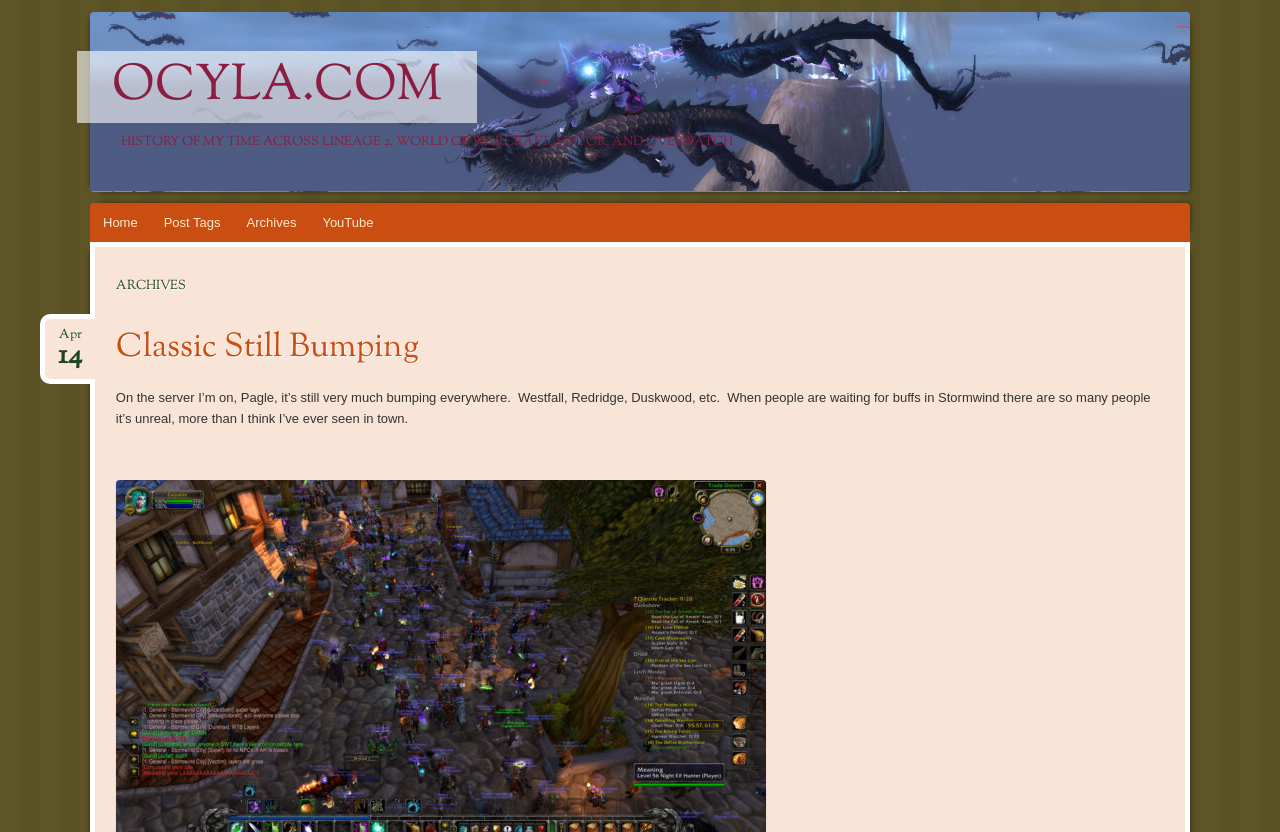What is the name of the website?
Answer the question with detailed information derived from the image.

The name of the website can be found in the top-left corner of the webpage, where it says 'ocyla.com' in a link format.